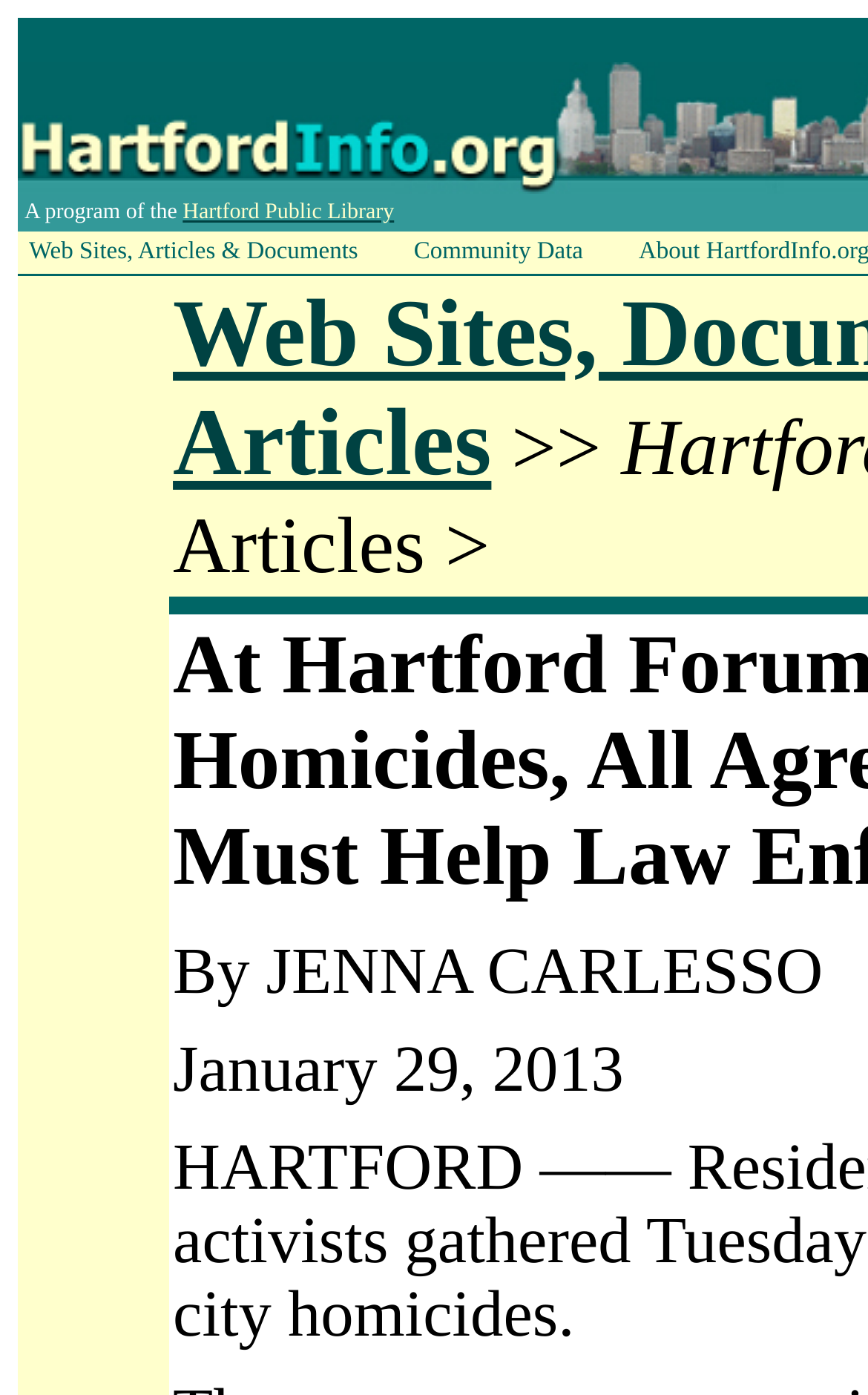What is the name of the library mentioned?
Please provide a comprehensive answer to the question based on the webpage screenshot.

The answer can be found by looking at the link 'Hartford Public Library' within the LayoutTableCell with the text 'A program of the Hartford Public Library'.